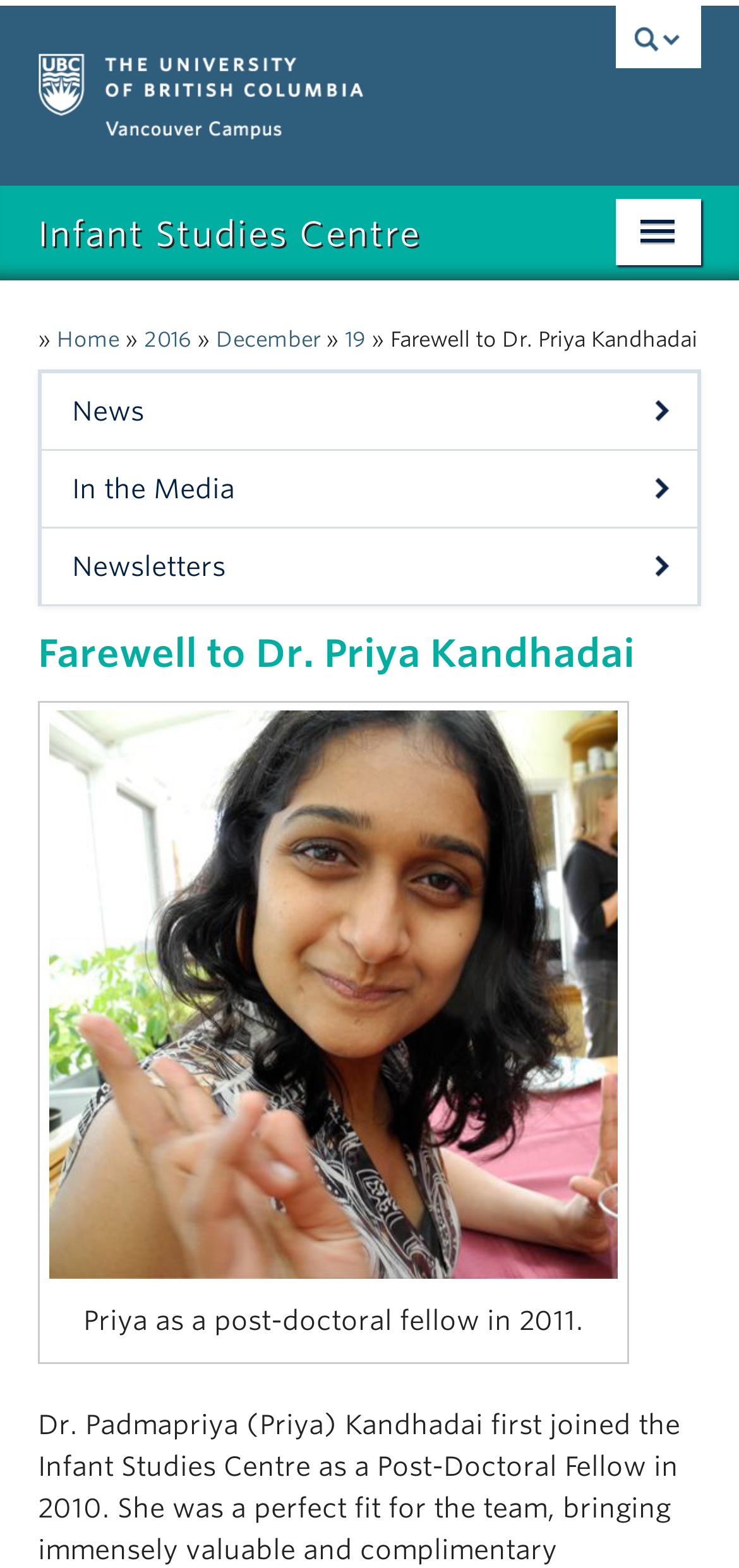What is the year mentioned in the webpage's breadcrumb navigation?
Using the information presented in the image, please offer a detailed response to the question.

The breadcrumb navigation on the webpage shows a link to '2016', which is a year, indicating that this year is relevant to the webpage's content.